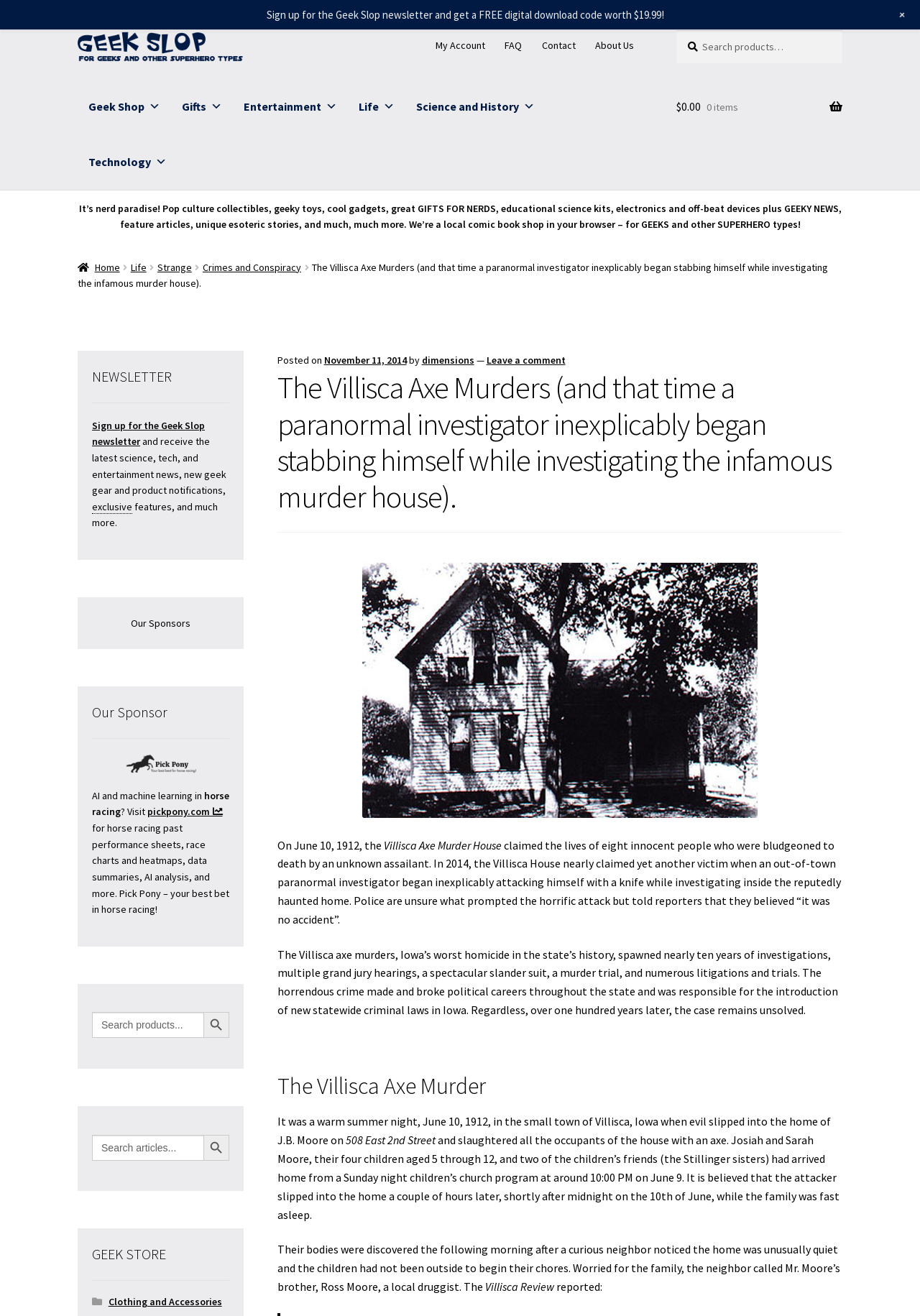Explain the webpage in detail, including its primary components.

This webpage is about the Villisca Axe Murders, a true crime story that took place in Iowa in 1912. The page is divided into several sections, with a navigation menu at the top and a search bar on the top right corner. Below the navigation menu, there is a header section with a logo and a brief description of the website, Geek Slop.

The main content of the page is an article about the Villisca Axe Murders, which includes a heading, a brief introduction, and several paragraphs of text. The article is accompanied by an image of the Villisca, Iowa home where the murders took place. The text describes the events of the murder, the investigation that followed, and the impact it had on the community.

On the right side of the page, there is a sidebar with several links and advertisements. There are links to sign up for the Geek Slop newsletter, as well as links to other articles and sections of the website. There are also several advertisements, including one for a horse racing website and another for the Geek Slop store.

At the bottom of the page, there is a section with links to other articles and a search bar. There are also several social media links and a link to the website's terms and conditions.

Overall, the webpage is well-organized and easy to navigate, with a clear focus on the article about the Villisca Axe Murders. The use of headings, images, and links helps to break up the text and make the page more engaging for readers.